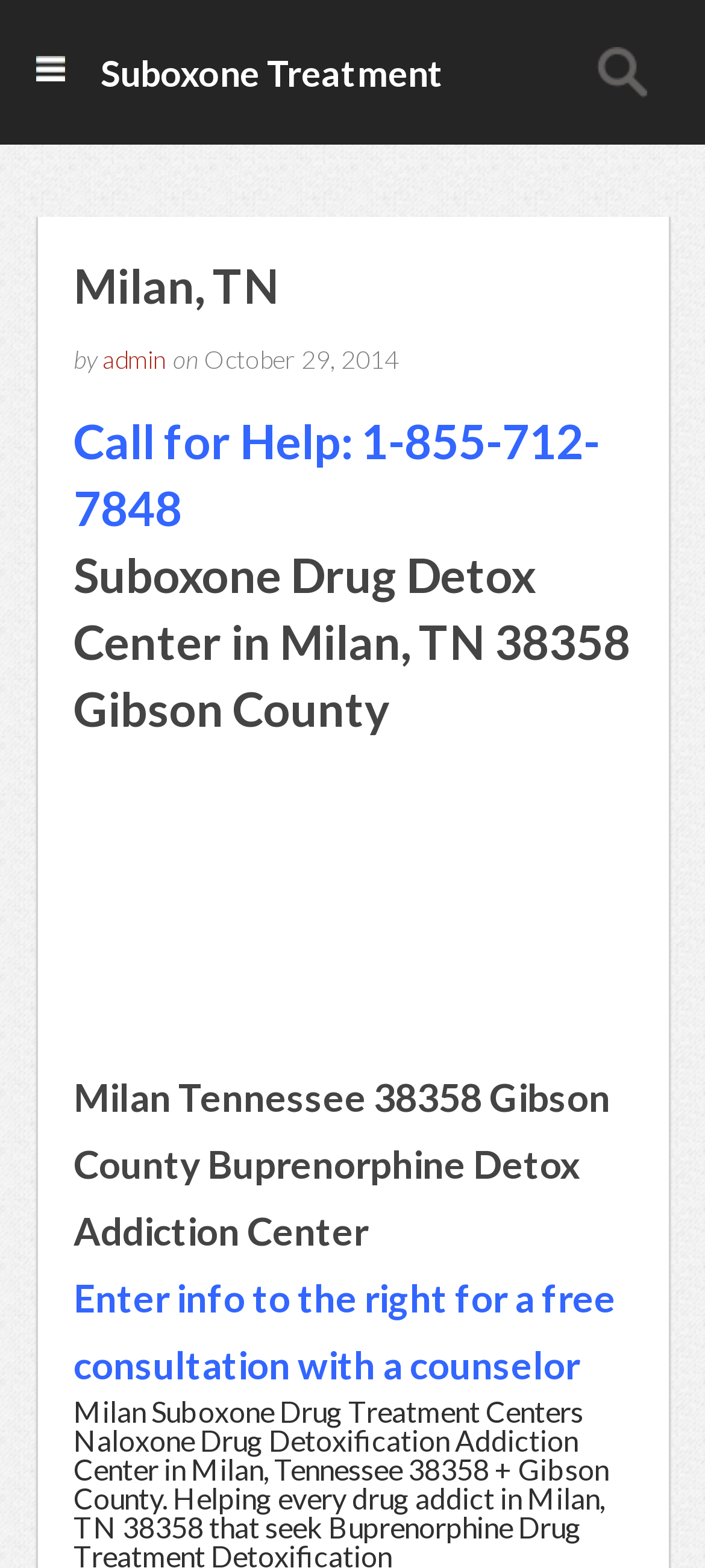What is the purpose of the search bar? Please answer the question using a single word or phrase based on the image.

To search